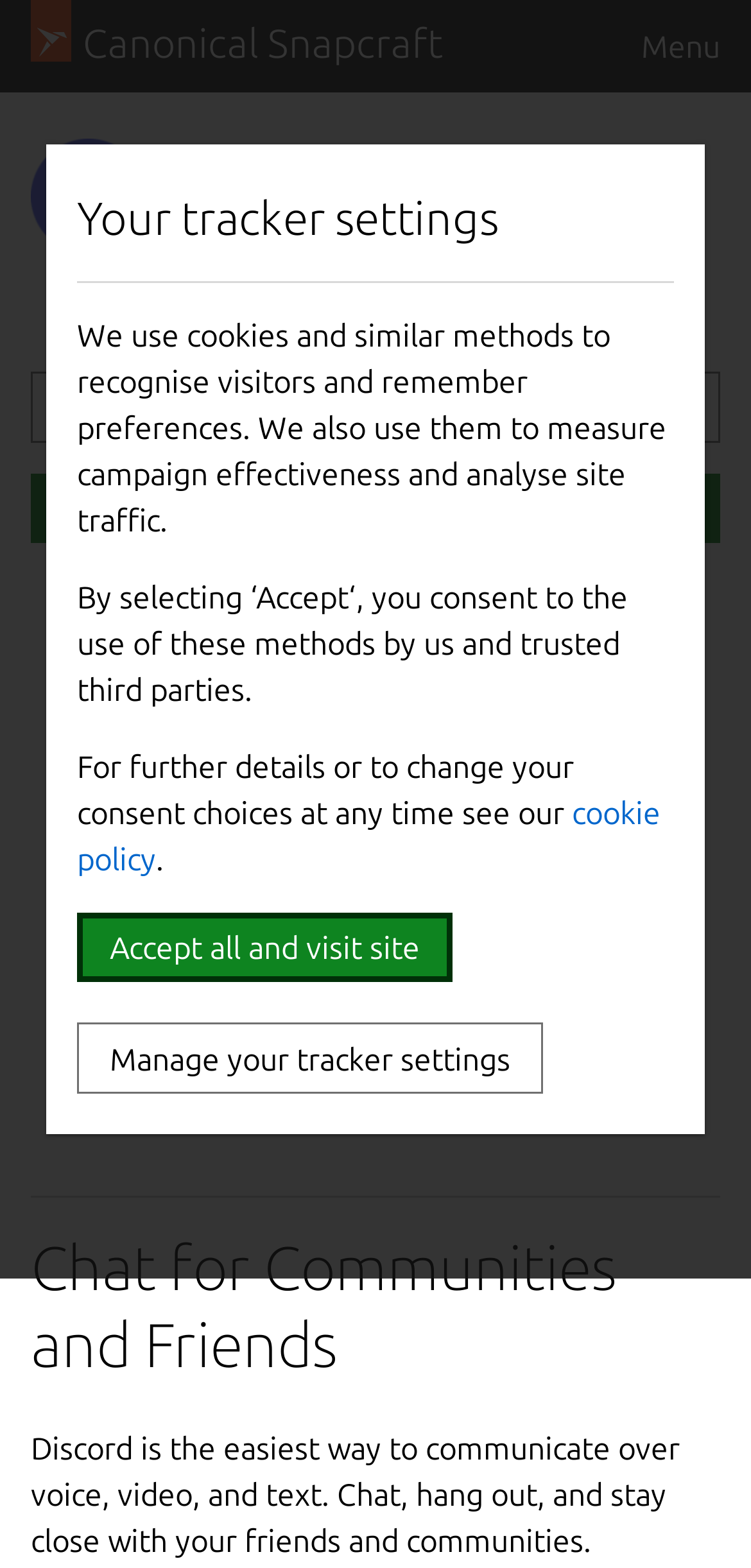Locate the bounding box coordinates of the segment that needs to be clicked to meet this instruction: "Install the latest version of Discord".

[0.041, 0.302, 0.959, 0.347]